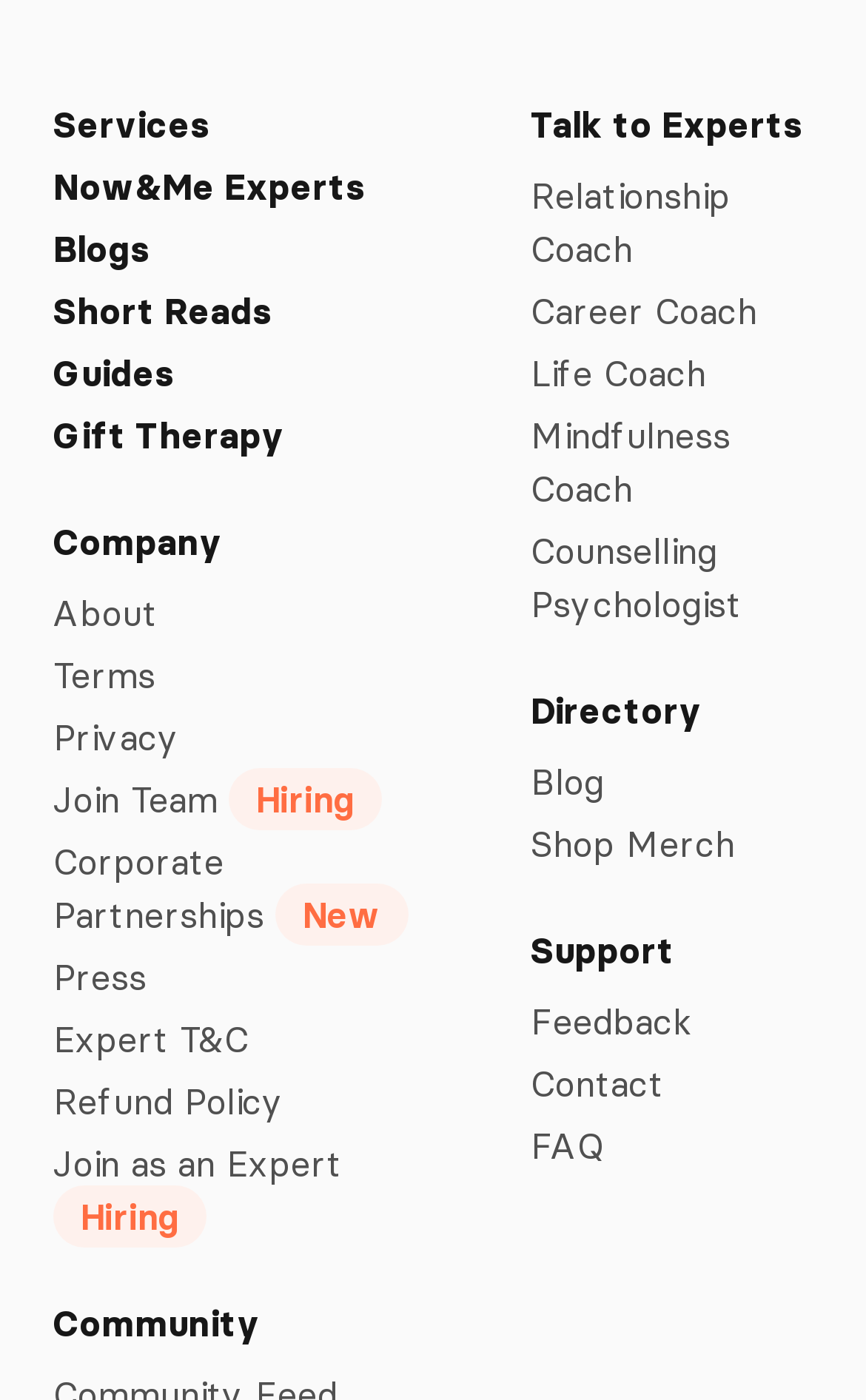Identify the bounding box of the UI element that matches this description: "Mindfulness Coach".

[0.608, 0.592, 0.938, 0.668]